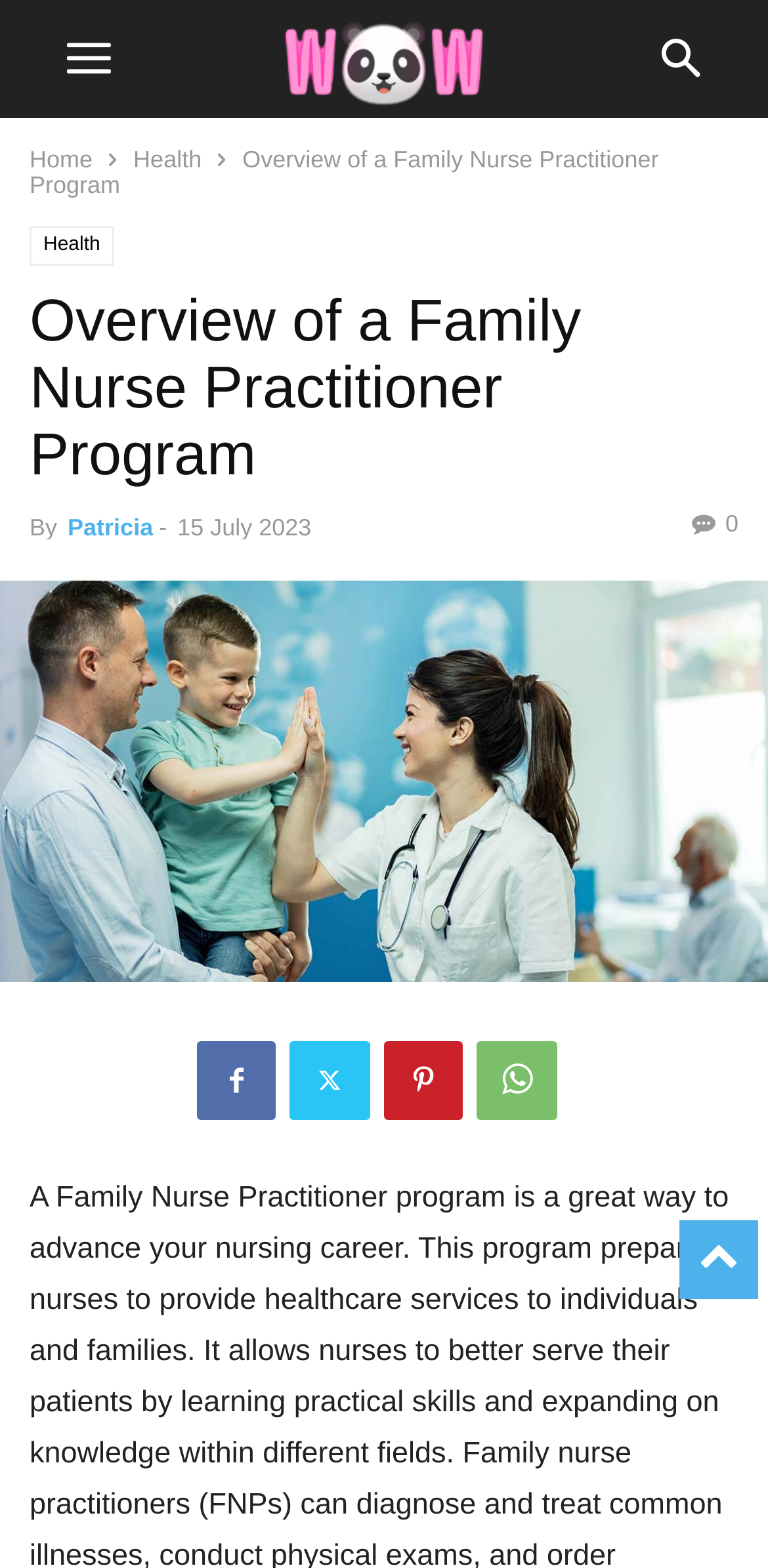Identify the bounding box coordinates of the element that should be clicked to fulfill this task: "view Patricia's profile". The coordinates should be provided as four float numbers between 0 and 1, i.e., [left, top, right, bottom].

[0.088, 0.328, 0.199, 0.345]